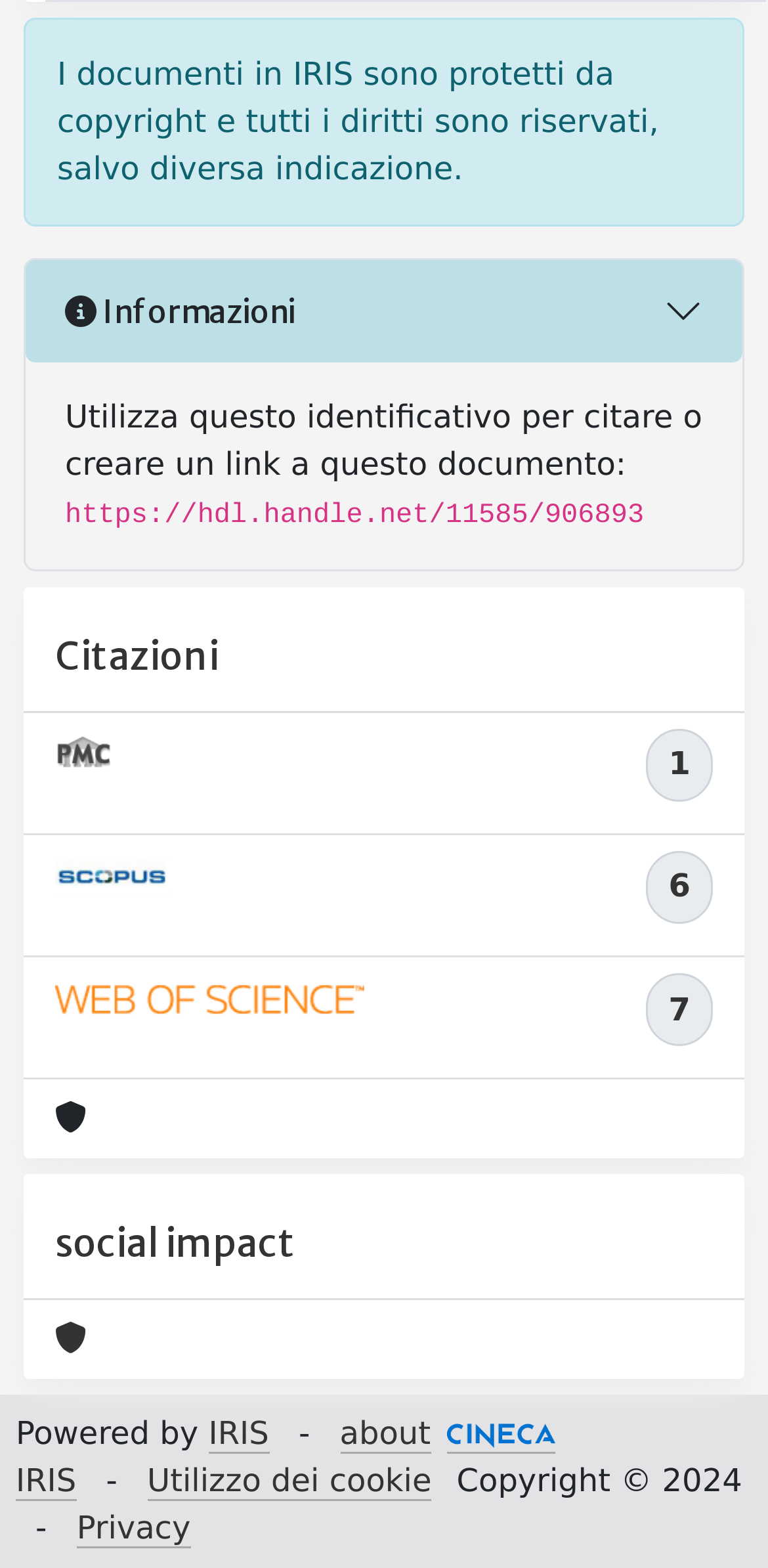Provide the bounding box coordinates of the section that needs to be clicked to accomplish the following instruction: "View the thesis file."

None